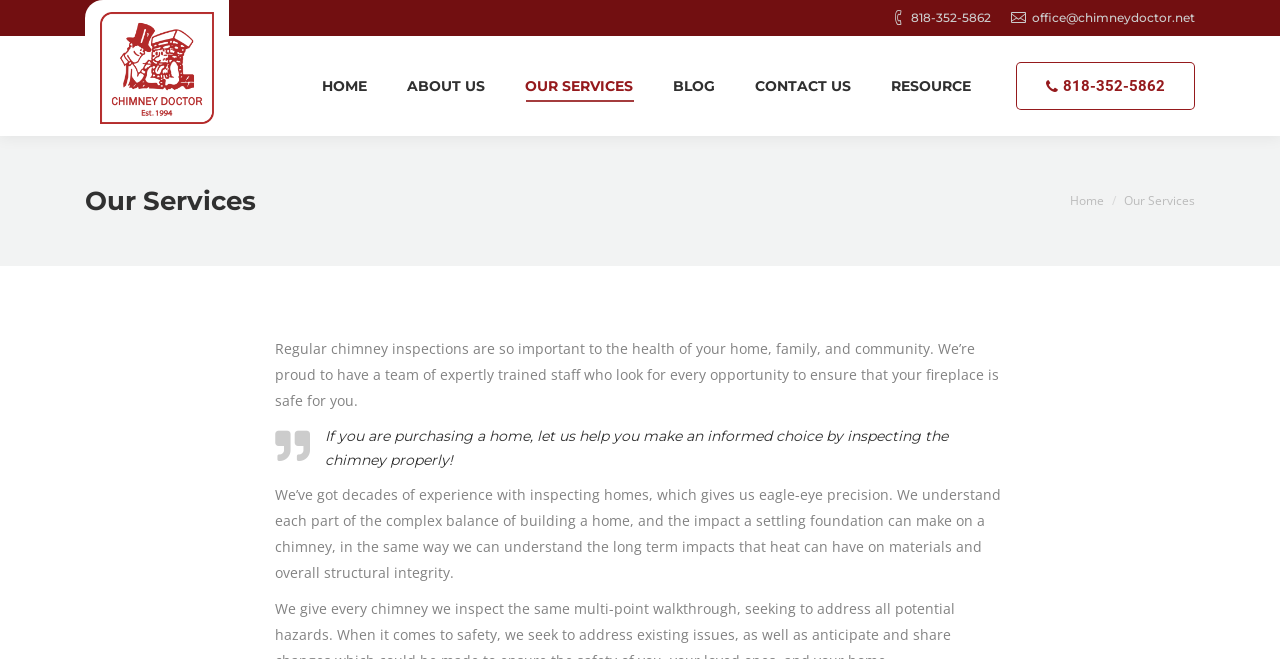Highlight the bounding box coordinates of the element that should be clicked to carry out the following instruction: "Go to the home page". The coordinates must be given as four float numbers ranging from 0 to 1, i.e., [left, top, right, bottom].

[0.251, 0.07, 0.286, 0.191]